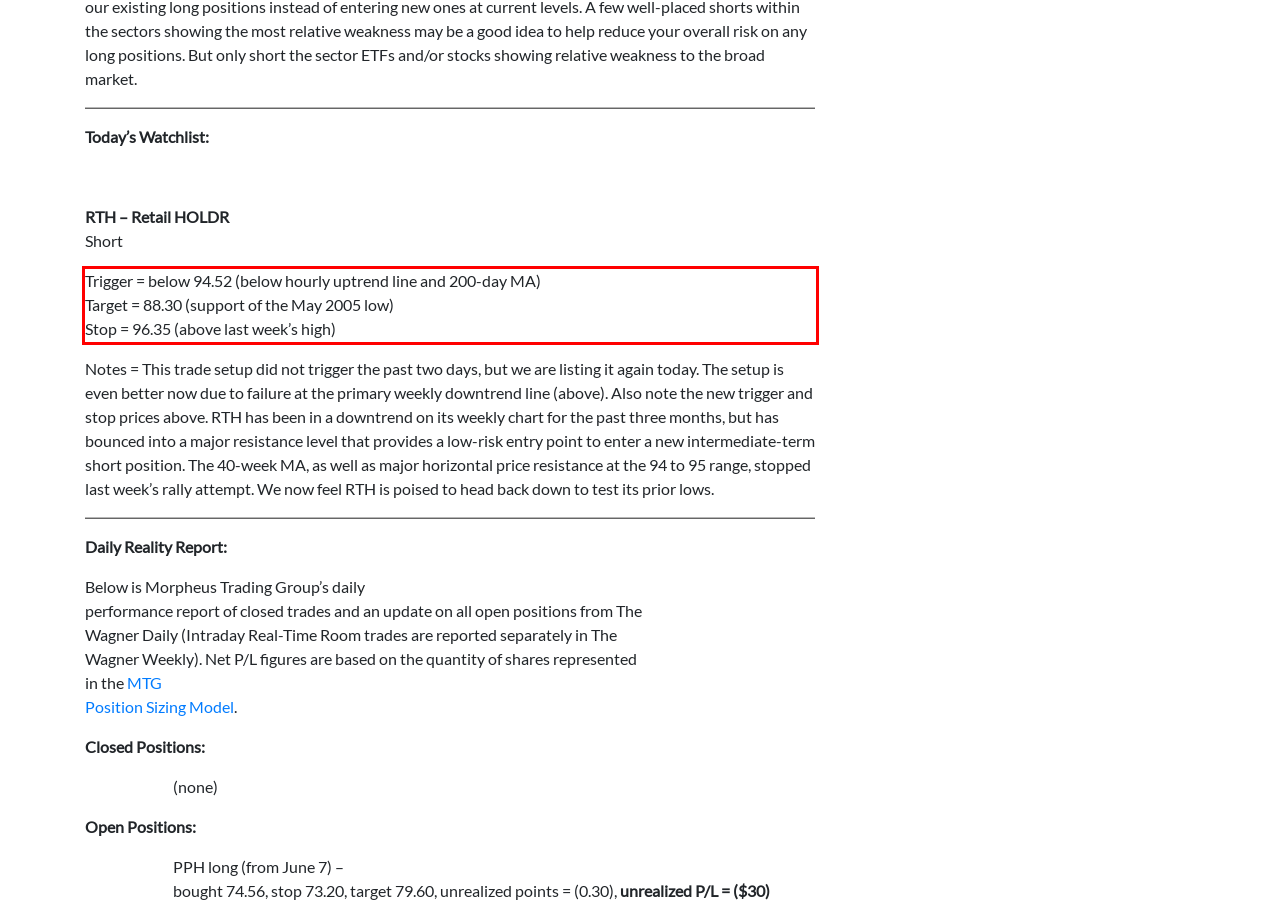Examine the webpage screenshot and use OCR to recognize and output the text within the red bounding box.

Trigger = below 94.52 (below hourly uptrend line and 200-day MA) Target = 88.30 (support of the May 2005 low) Stop = 96.35 (above last week’s high)